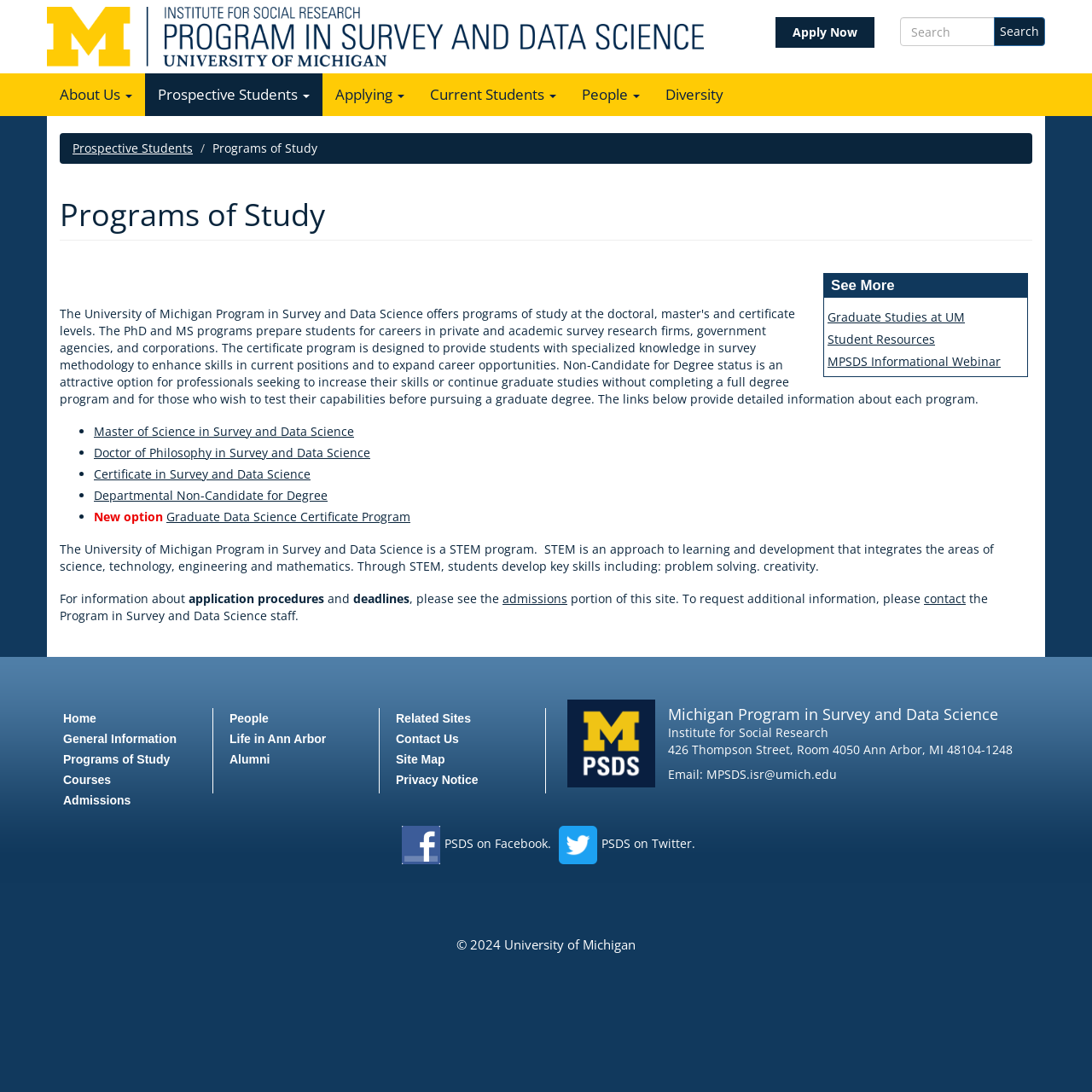Could you indicate the bounding box coordinates of the region to click in order to complete this instruction: "Contact us".

None